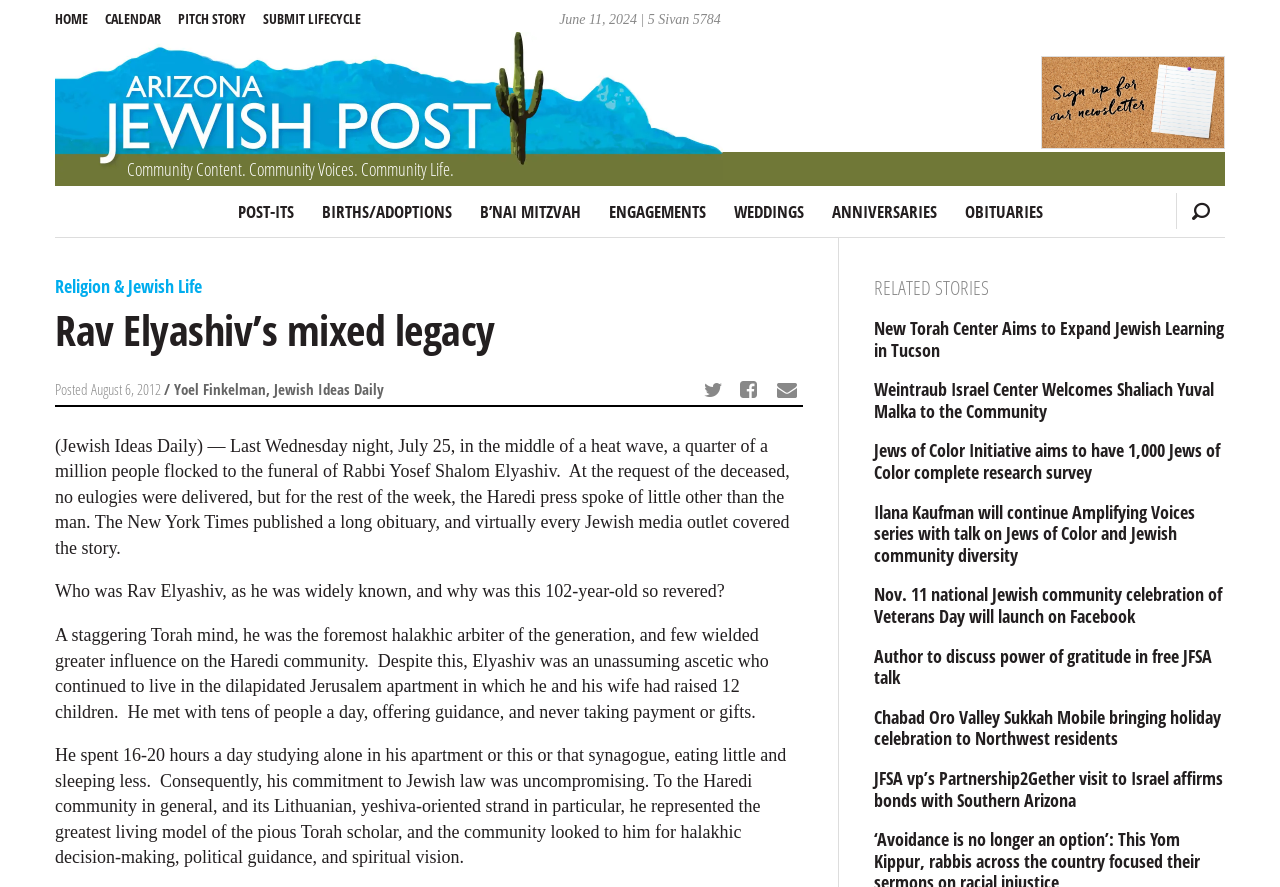Identify the bounding box coordinates of the element that should be clicked to fulfill this task: "Share the article via Twitter". The coordinates should be provided as four float numbers between 0 and 1, i.e., [left, top, right, bottom].

[0.545, 0.422, 0.573, 0.46]